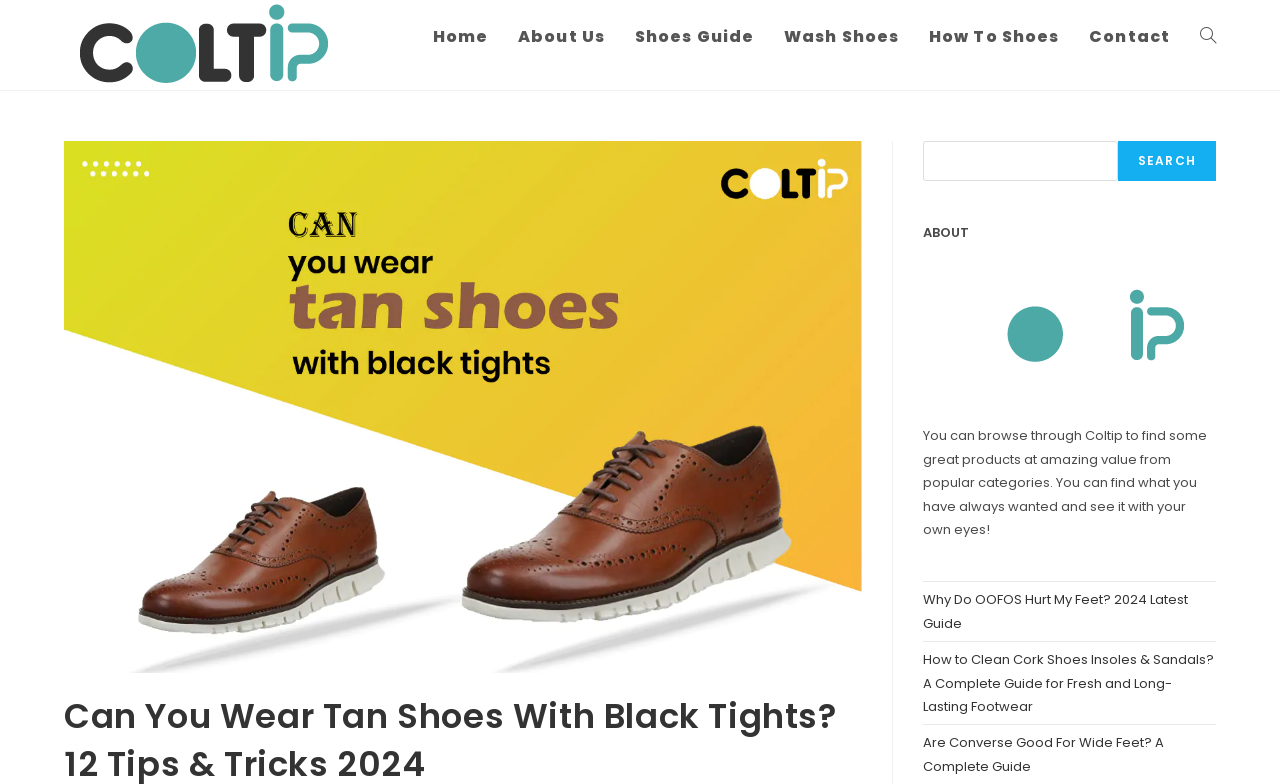Please identify the bounding box coordinates of the region to click in order to complete the task: "Read the article about OOFOS". The coordinates must be four float numbers between 0 and 1, specified as [left, top, right, bottom].

[0.721, 0.753, 0.928, 0.807]